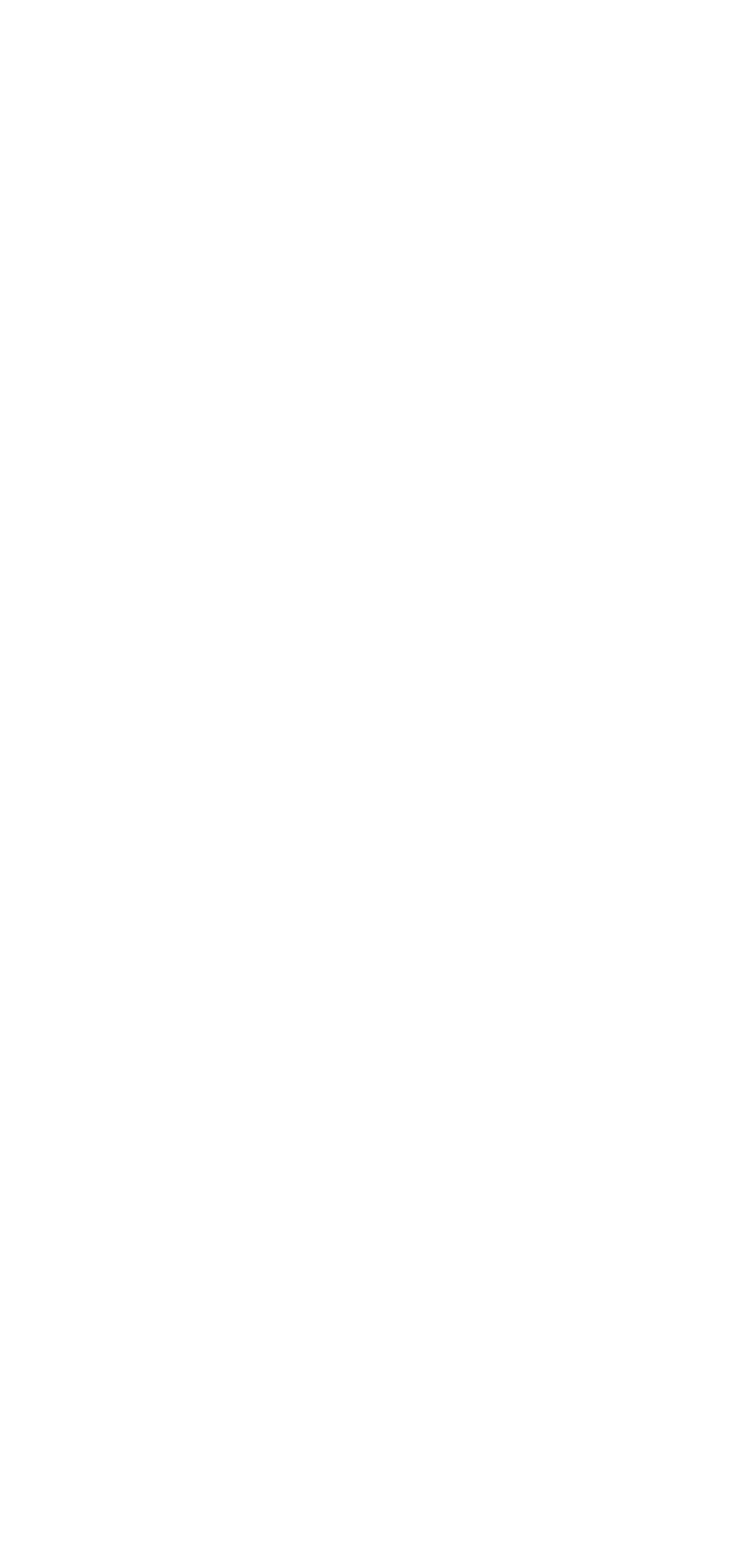Provide a short, one-word or phrase answer to the question below:
What is the copyright year?

2024